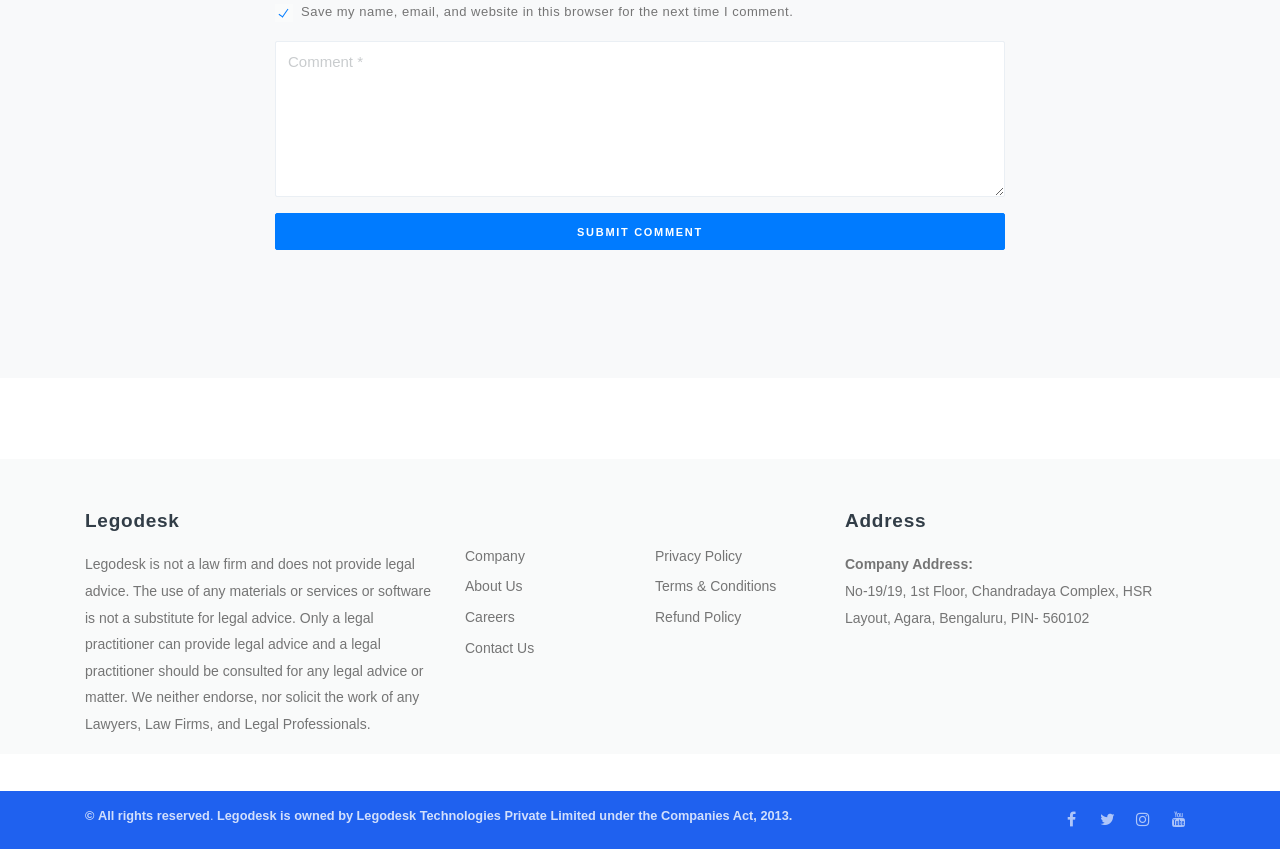Carefully examine the image and provide an in-depth answer to the question: How many links are there in the footer section?

I counted the number of link elements in the footer section, which starts from the 'Company' link and ends at the last social media link. There are 11 links in total.